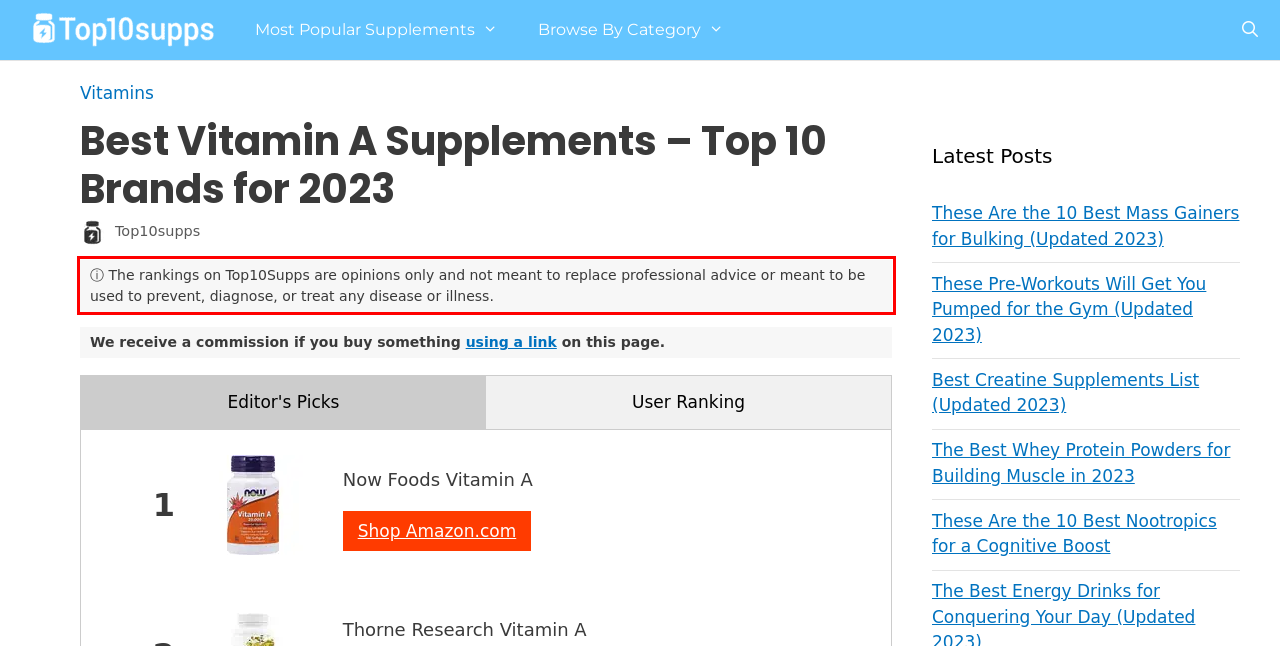Extract and provide the text found inside the red rectangle in the screenshot of the webpage.

ⓘ The rankings on Top10Supps are opinions only and not meant to replace professional advice or meant to be used to prevent, diagnose, or treat any disease or illness.